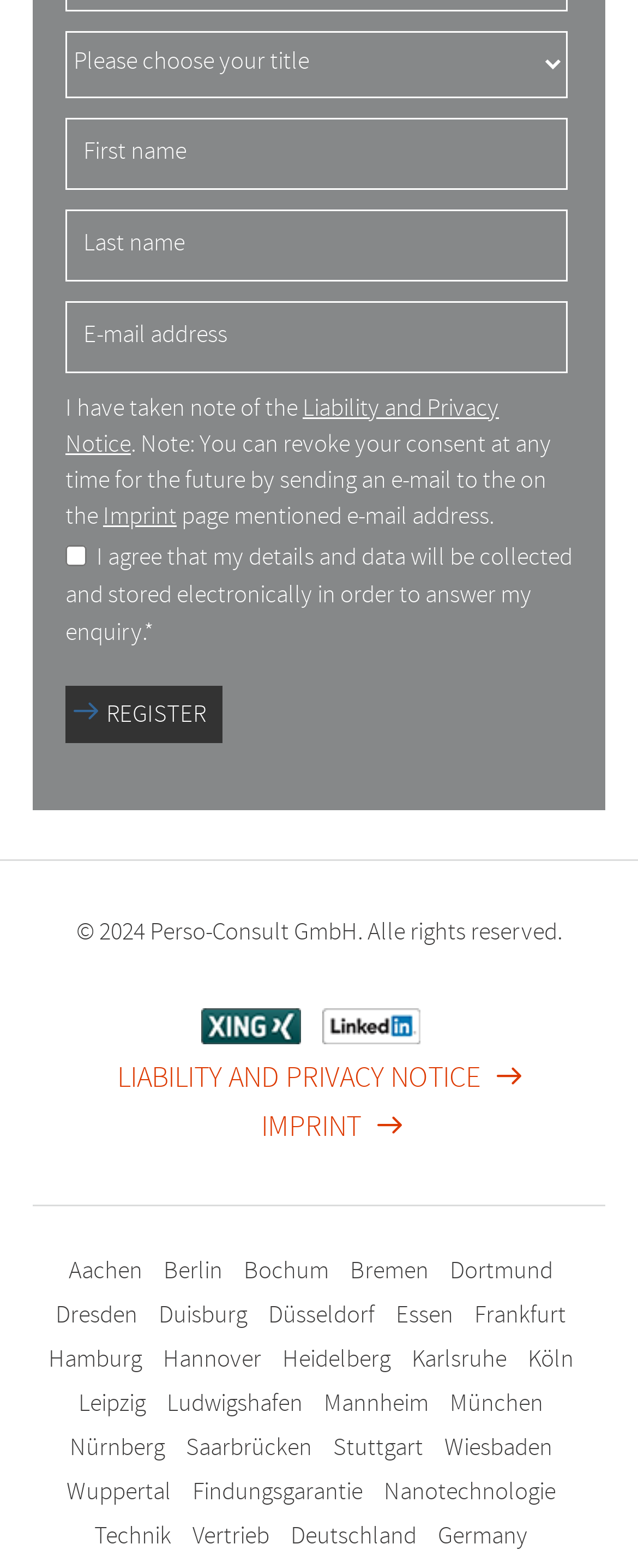Can you identify the bounding box coordinates of the clickable region needed to carry out this instruction: 'Visit the imprint page'? The coordinates should be four float numbers within the range of 0 to 1, stated as [left, top, right, bottom].

[0.162, 0.319, 0.277, 0.342]